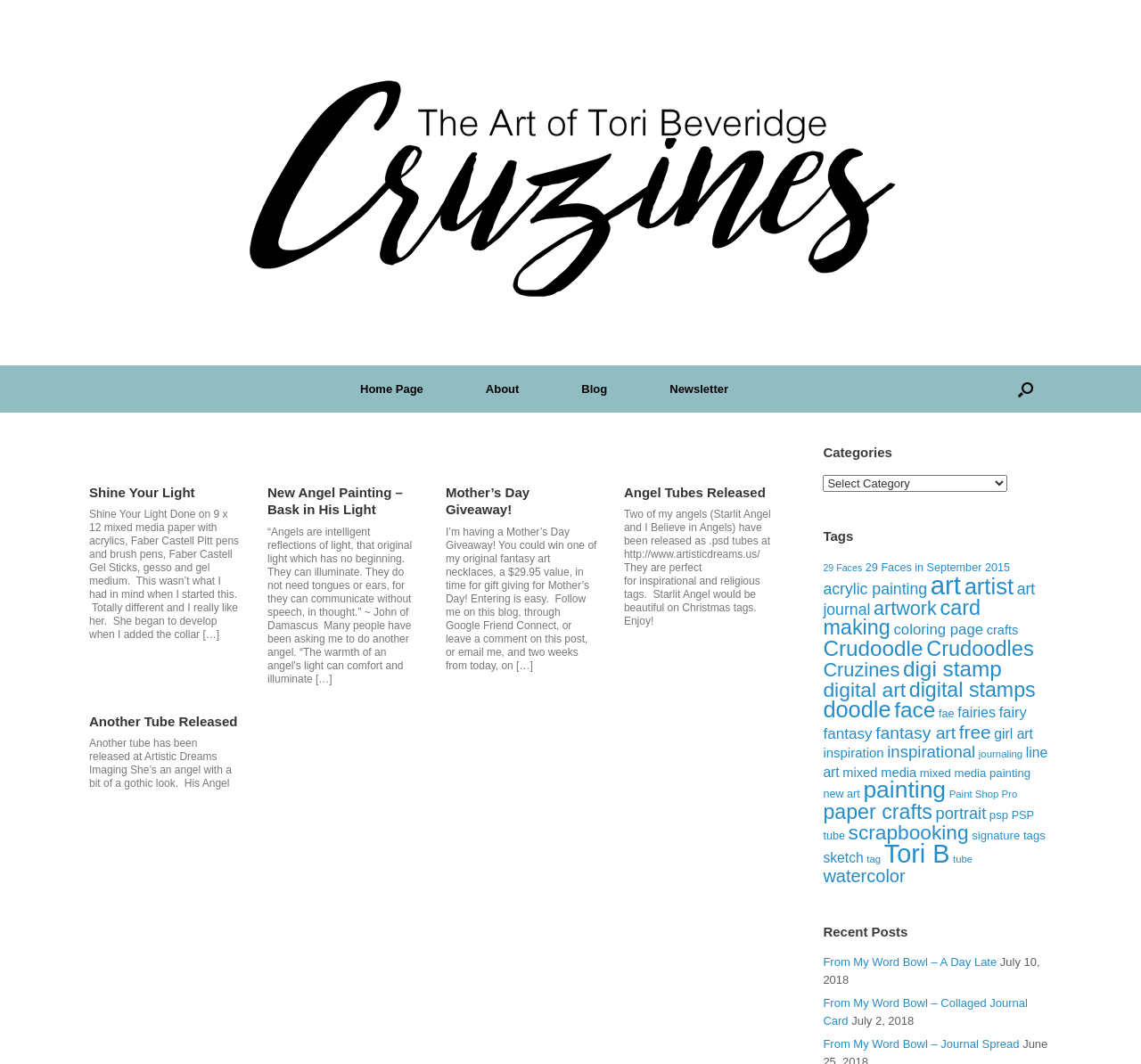Examine the image and give a thorough answer to the following question:
What is the theme of the 'Shine Your Light' artwork?

The 'Shine Your Light' artwork appears to feature an angel, and the description mentions inspiration and light. This suggests that the theme of the artwork is angels and inspiration.